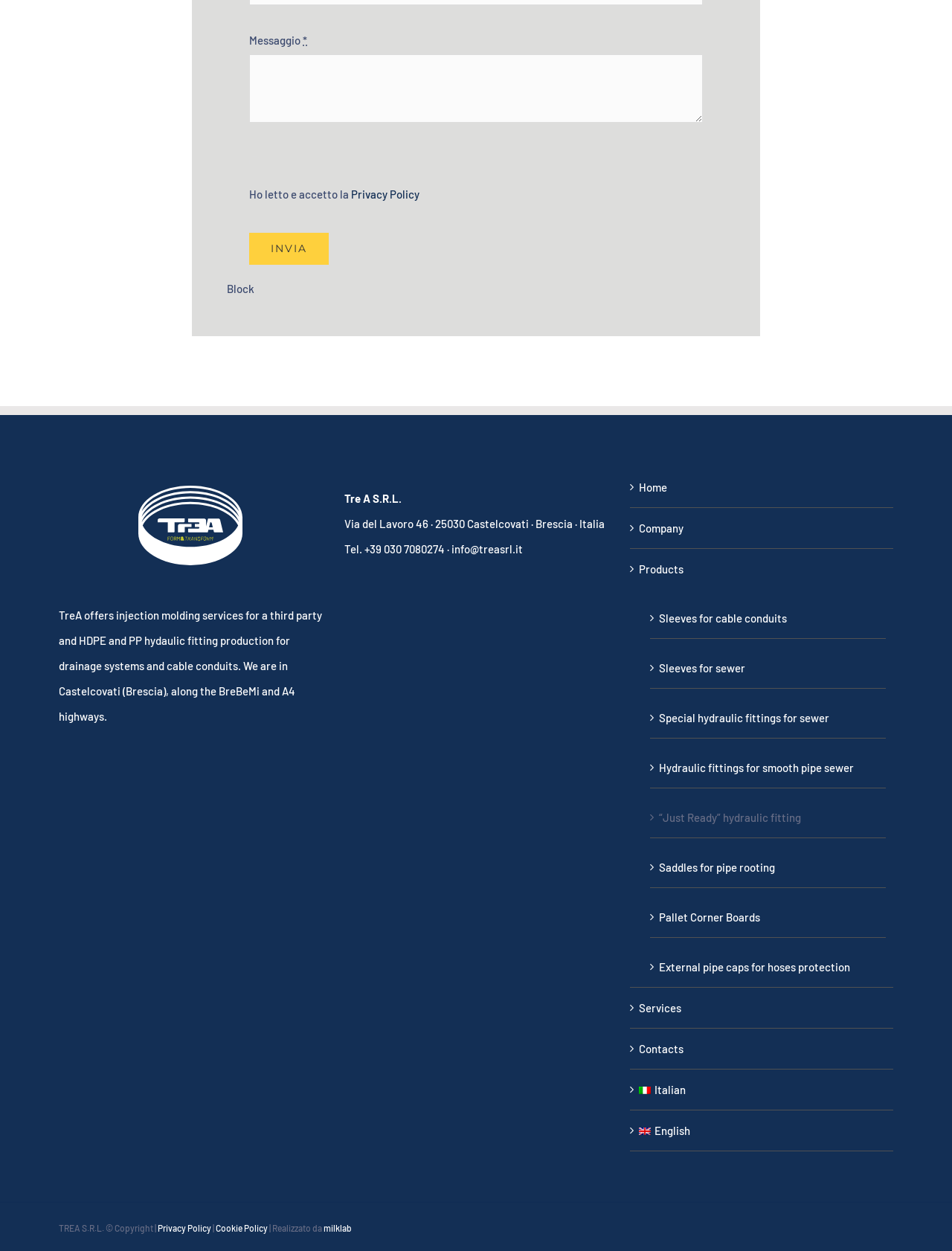Identify the bounding box coordinates of the region I need to click to complete this instruction: "Navigate to the home page".

[0.671, 0.379, 0.931, 0.399]